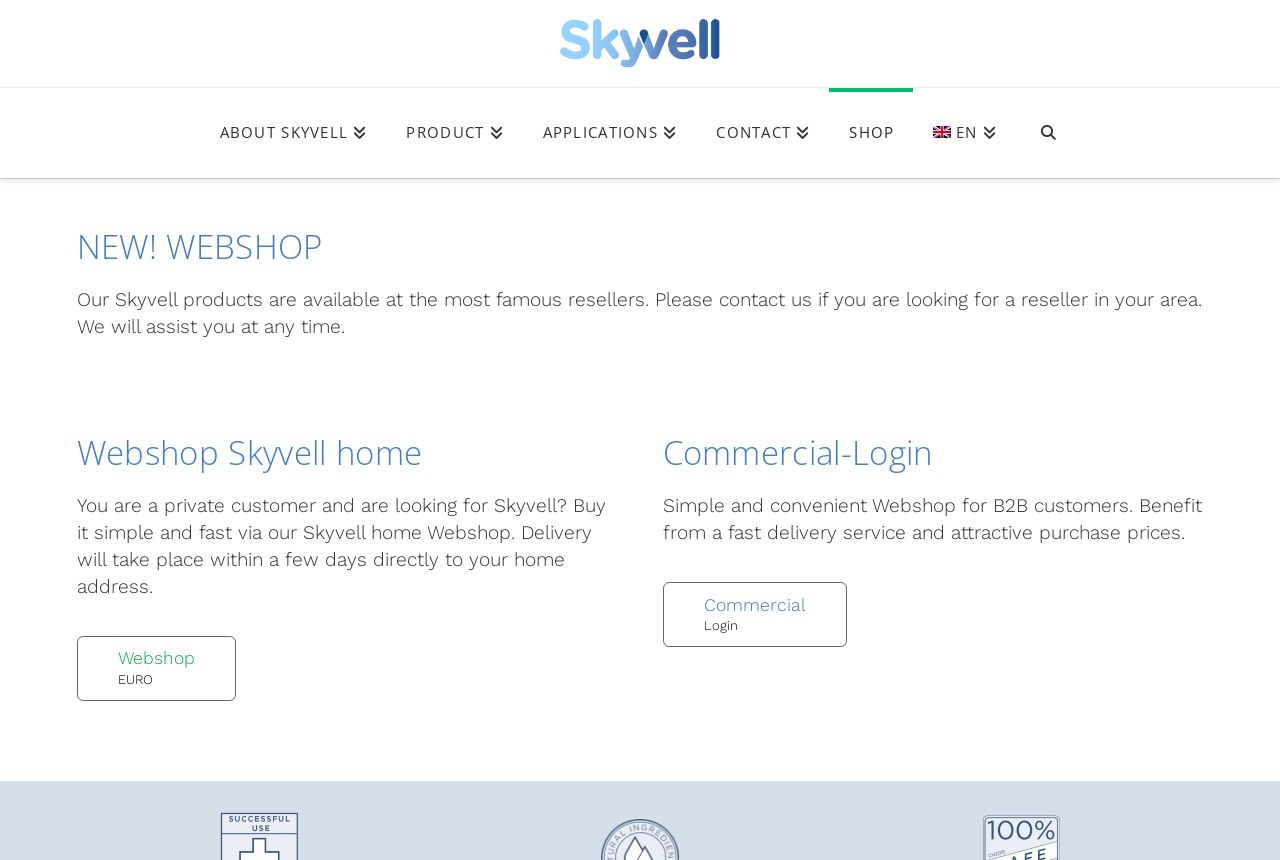Determine the bounding box coordinates for the clickable element to execute this instruction: "browse products". Provide the coordinates as four float numbers between 0 and 1, i.e., [left, top, right, bottom].

[0.302, 0.103, 0.408, 0.207]